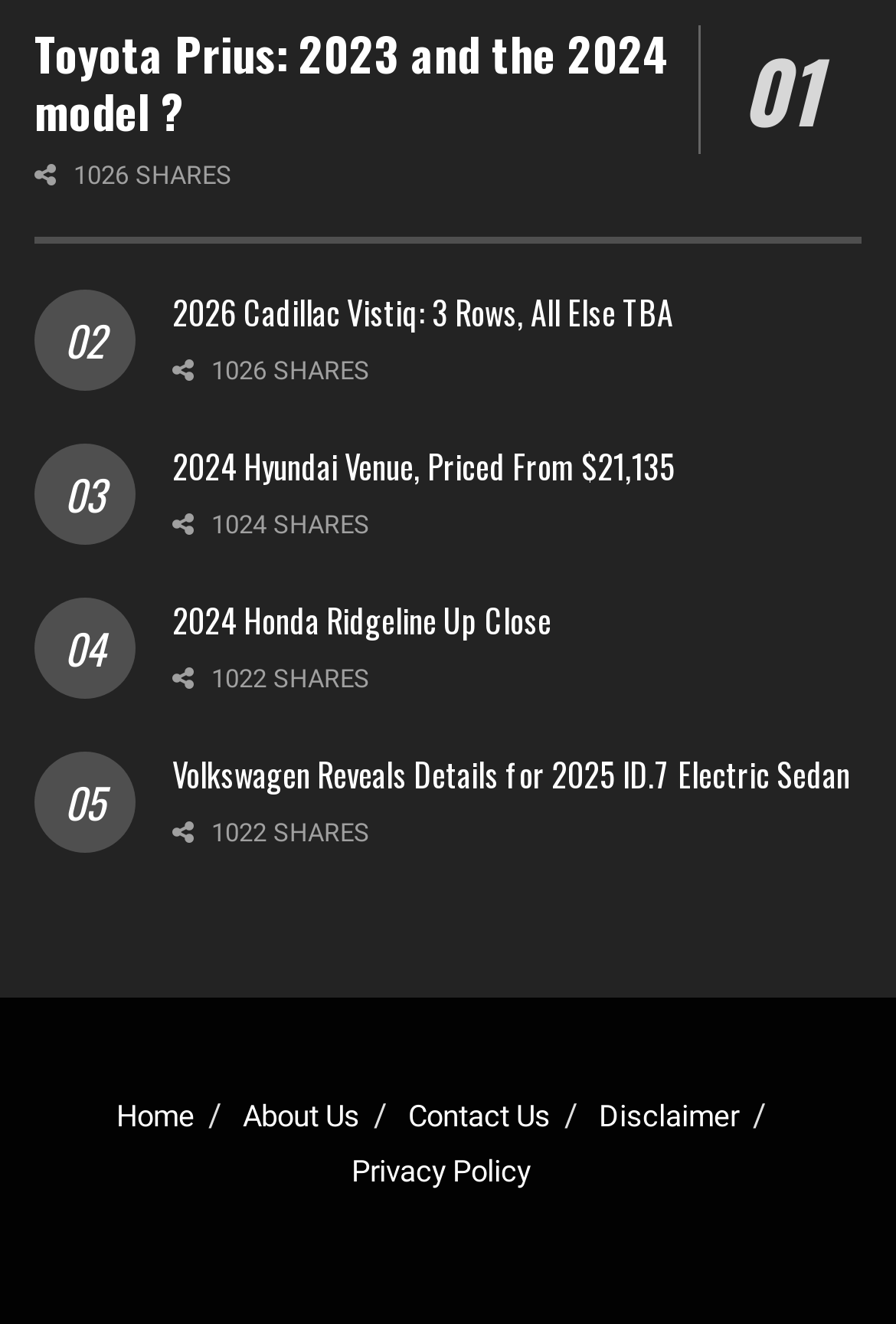How many shares does the article about Toyota Prius have?
Please provide a single word or phrase as your answer based on the image.

1026